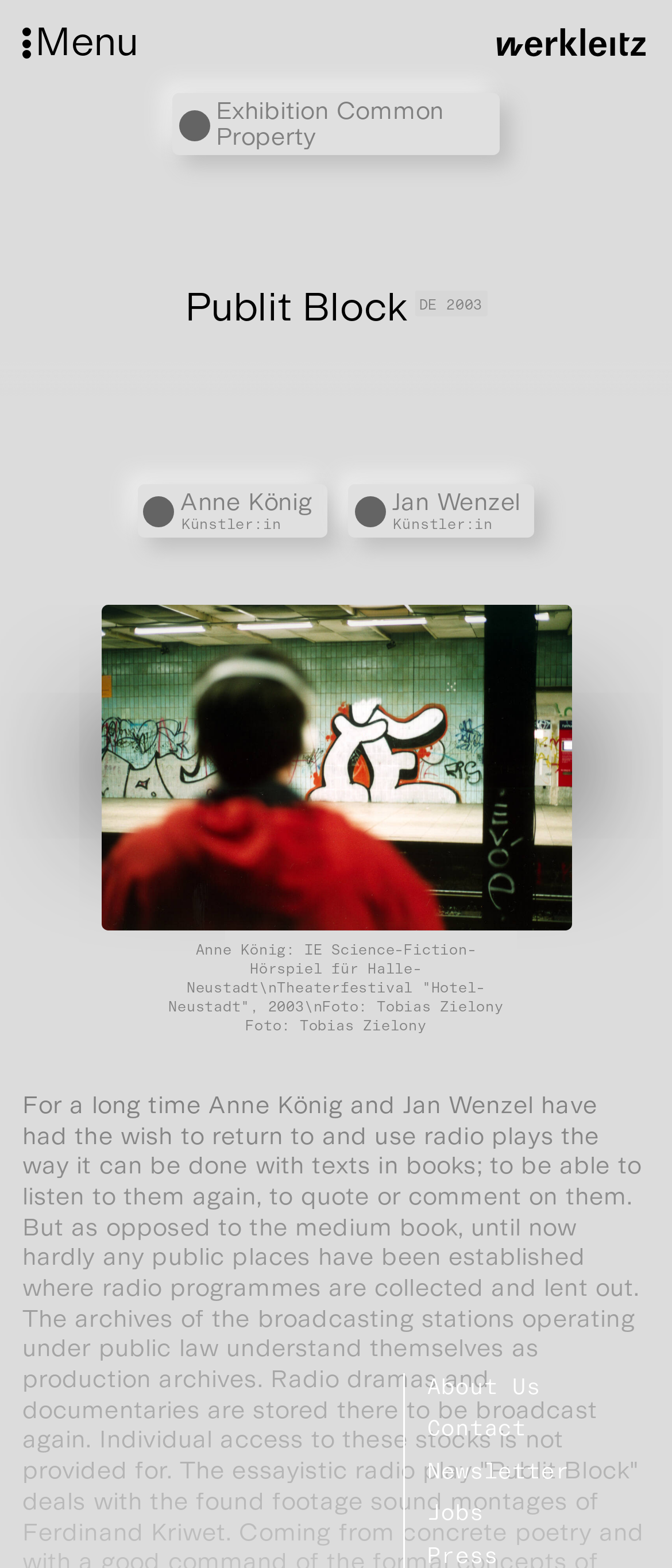Ascertain the bounding box coordinates for the UI element detailed here: "Overview". The coordinates should be provided as [left, top, right, bottom] with each value being a float between 0 and 1.

None